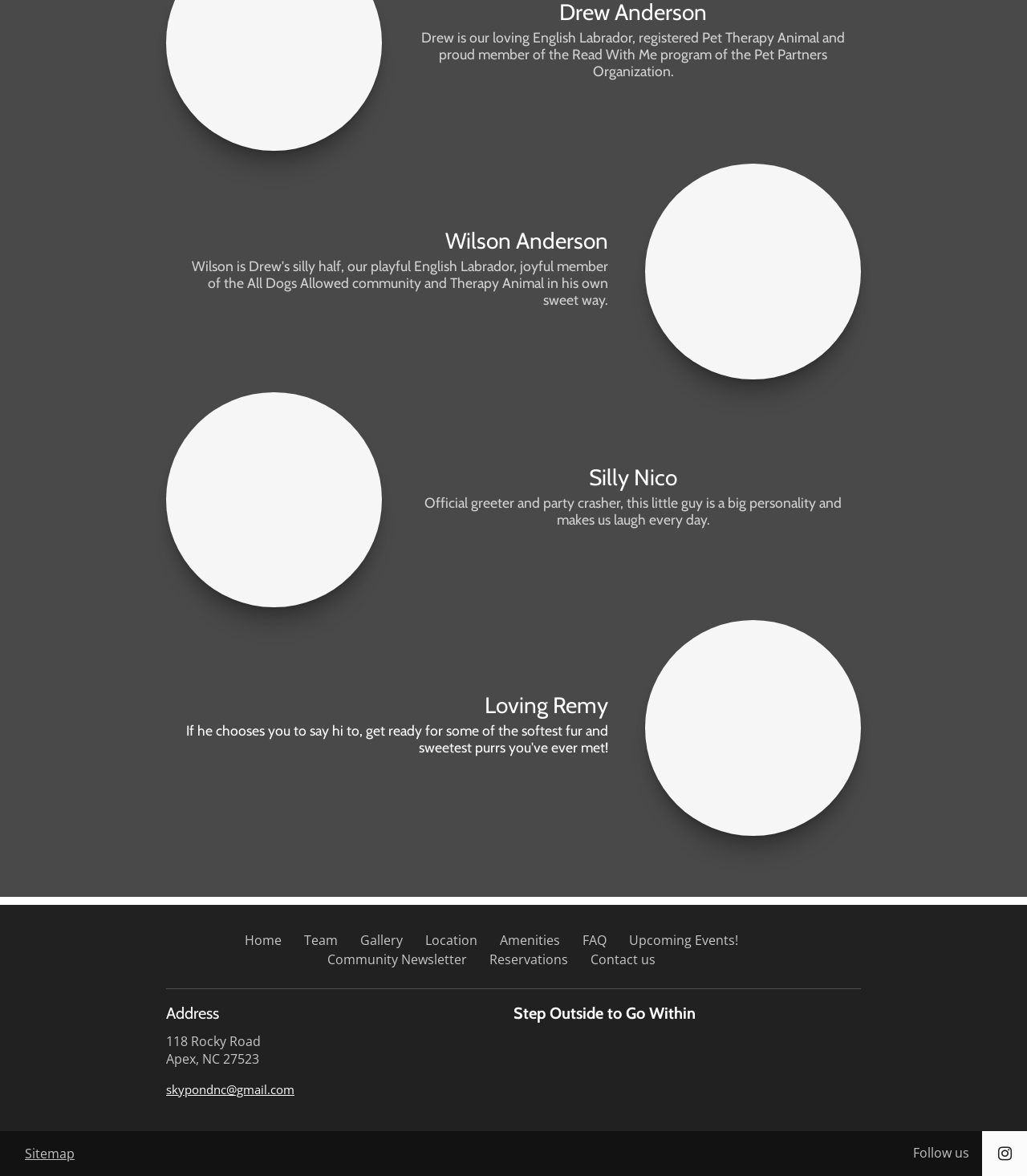Please provide the bounding box coordinates for the element that needs to be clicked to perform the instruction: "Click on 'Magical Music'". The coordinates must consist of four float numbers between 0 and 1, formatted as [left, top, right, bottom].

None